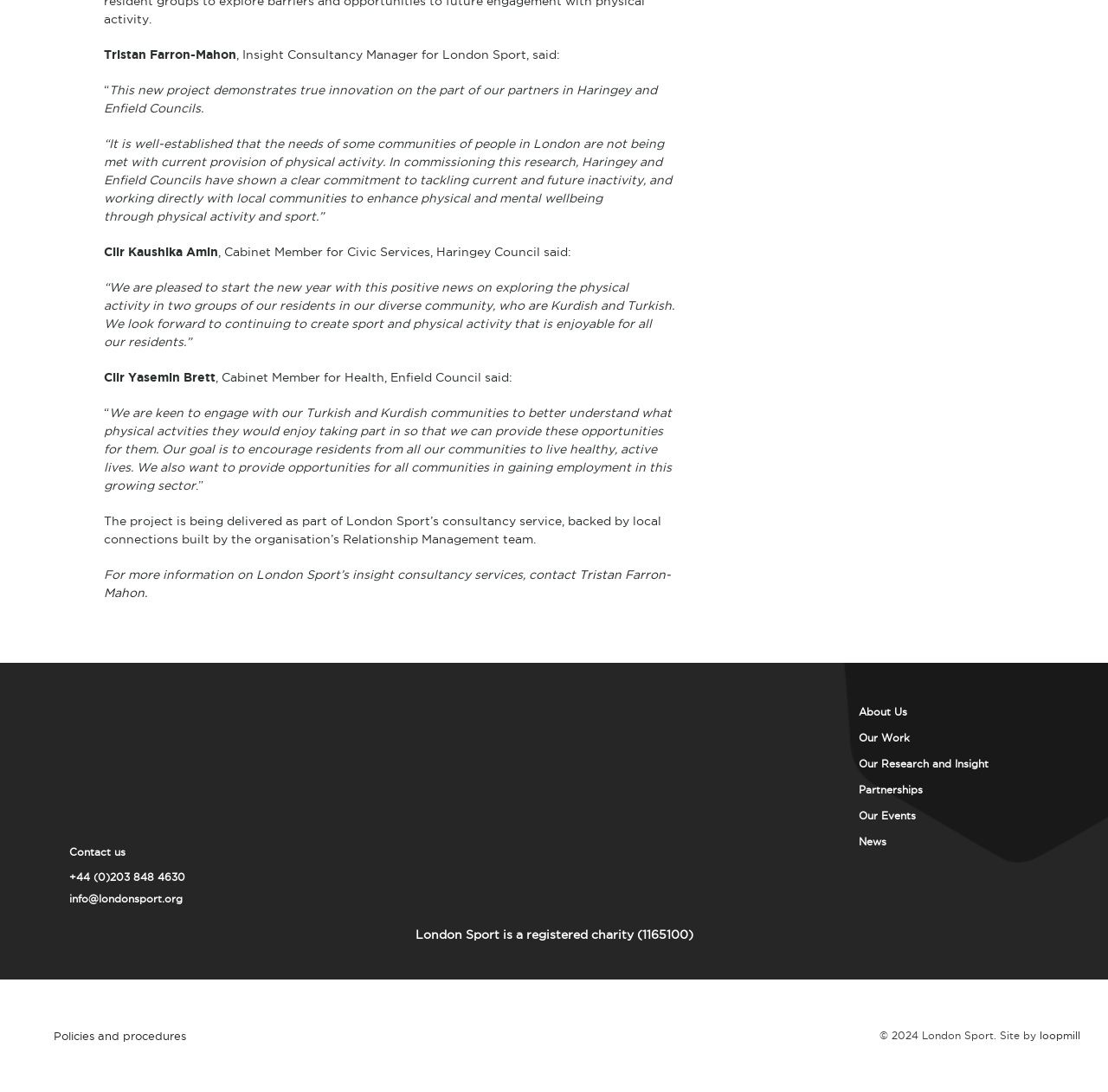Please locate the clickable area by providing the bounding box coordinates to follow this instruction: "Visit the About Us page".

[0.775, 0.64, 0.938, 0.664]